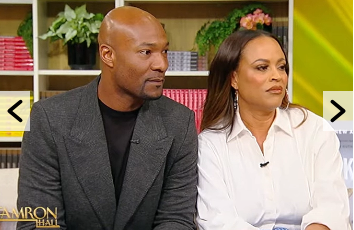Explain all the elements you observe in the image.

In this image, two individuals are seated on a television talk show set. The man on the left is dressed in a dark gray blazer over a black shirt, presenting a stylish and polished look, while the woman on the right wears a crisp white blouse, exuding elegance and professionalism. They both appear engaged in conversation, looking towards the audience or host, suggesting a discussion of importance or interest. The backdrop features bookshelves filled with neatly arranged books, adding a warm and inviting atmosphere to the scene. This setting is likely part of a segment on "Tamron Hall," a show known for addressing relevant cultural and social topics, highlighting personal stories, and featuring guests from various walks of life.